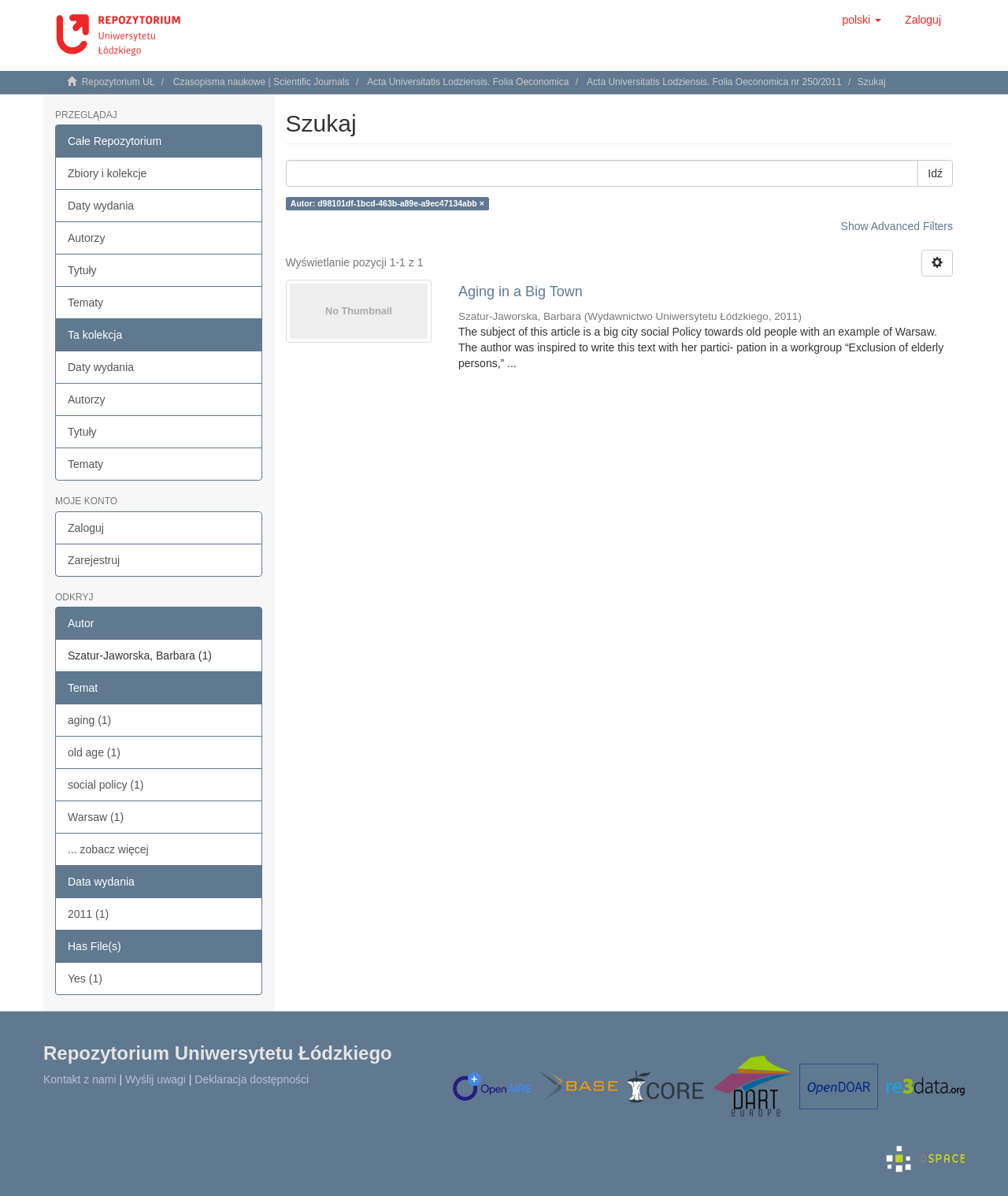Please determine the bounding box of the UI element that matches this description: Temat. The coordinates should be given as (top-left x, top-left y, bottom-right x, bottom-right y), with all values between 0 and 1.

[0.055, 0.561, 0.26, 0.589]